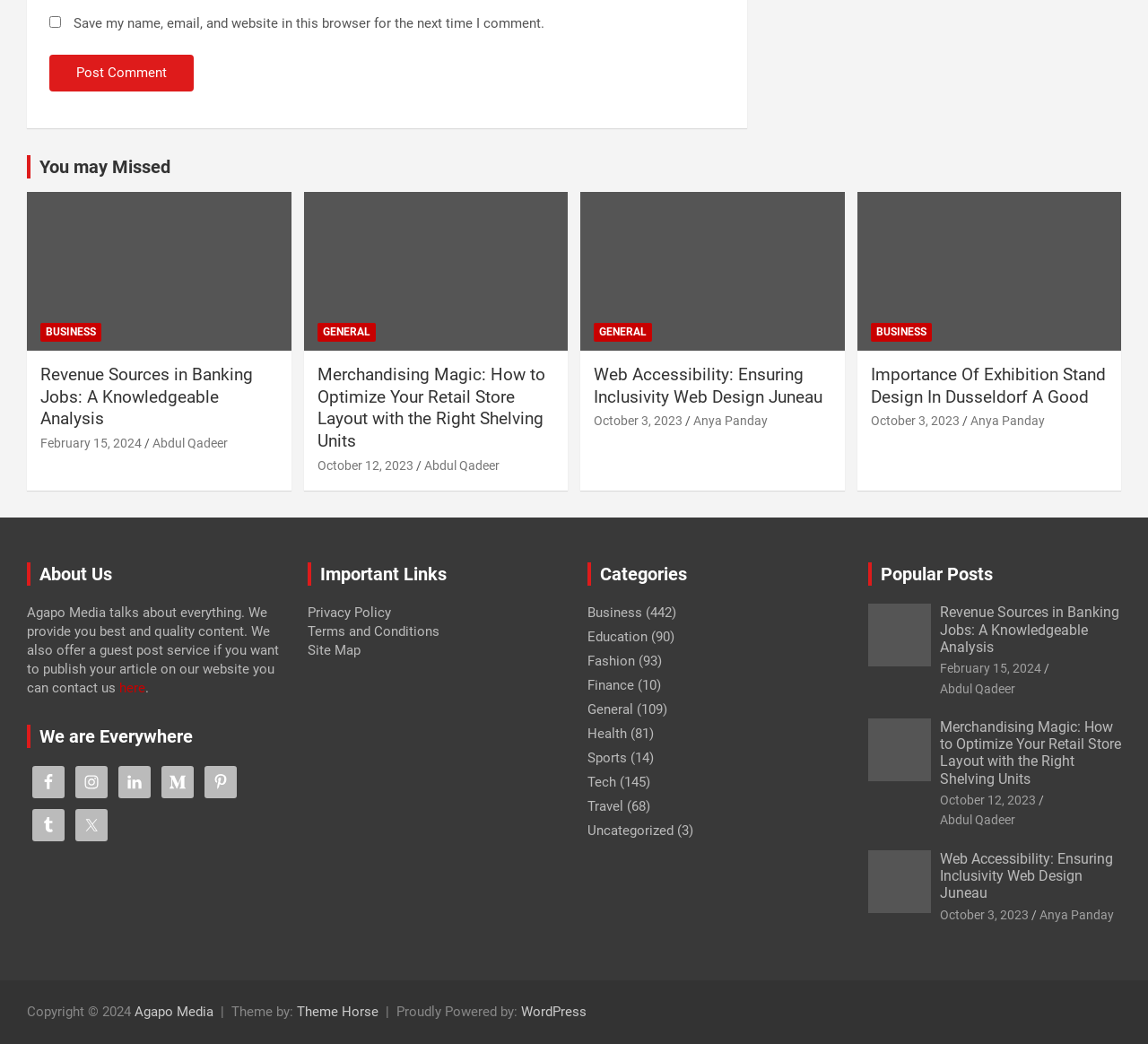Please give a one-word or short phrase response to the following question: 
What is the category of the post 'Merchandising Magic: How to Optimize Your Retail Store Layout with the Right Shelving Units'?

GENERAL